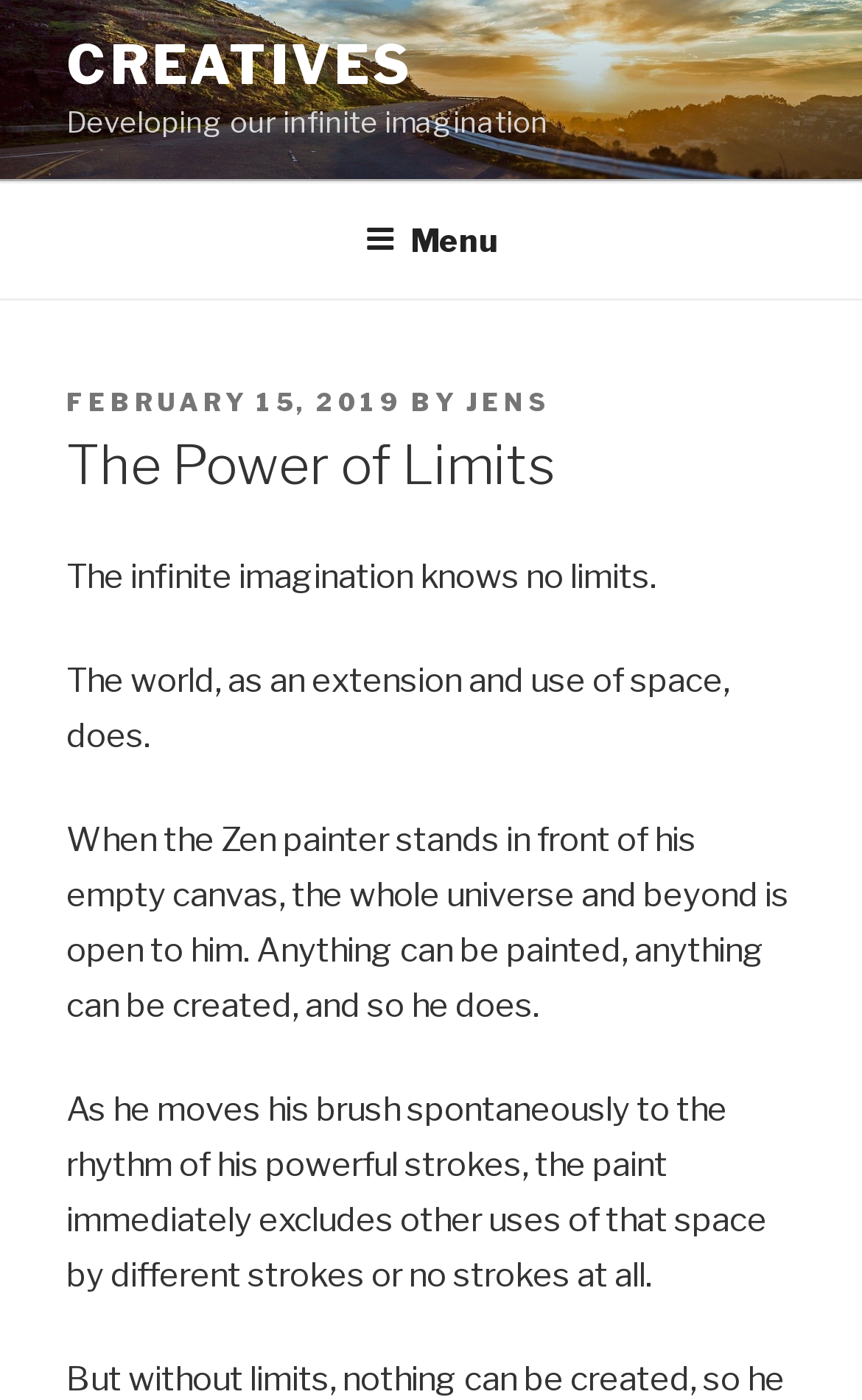Answer the question with a single word or phrase: 
What is the name of the author?

JENS